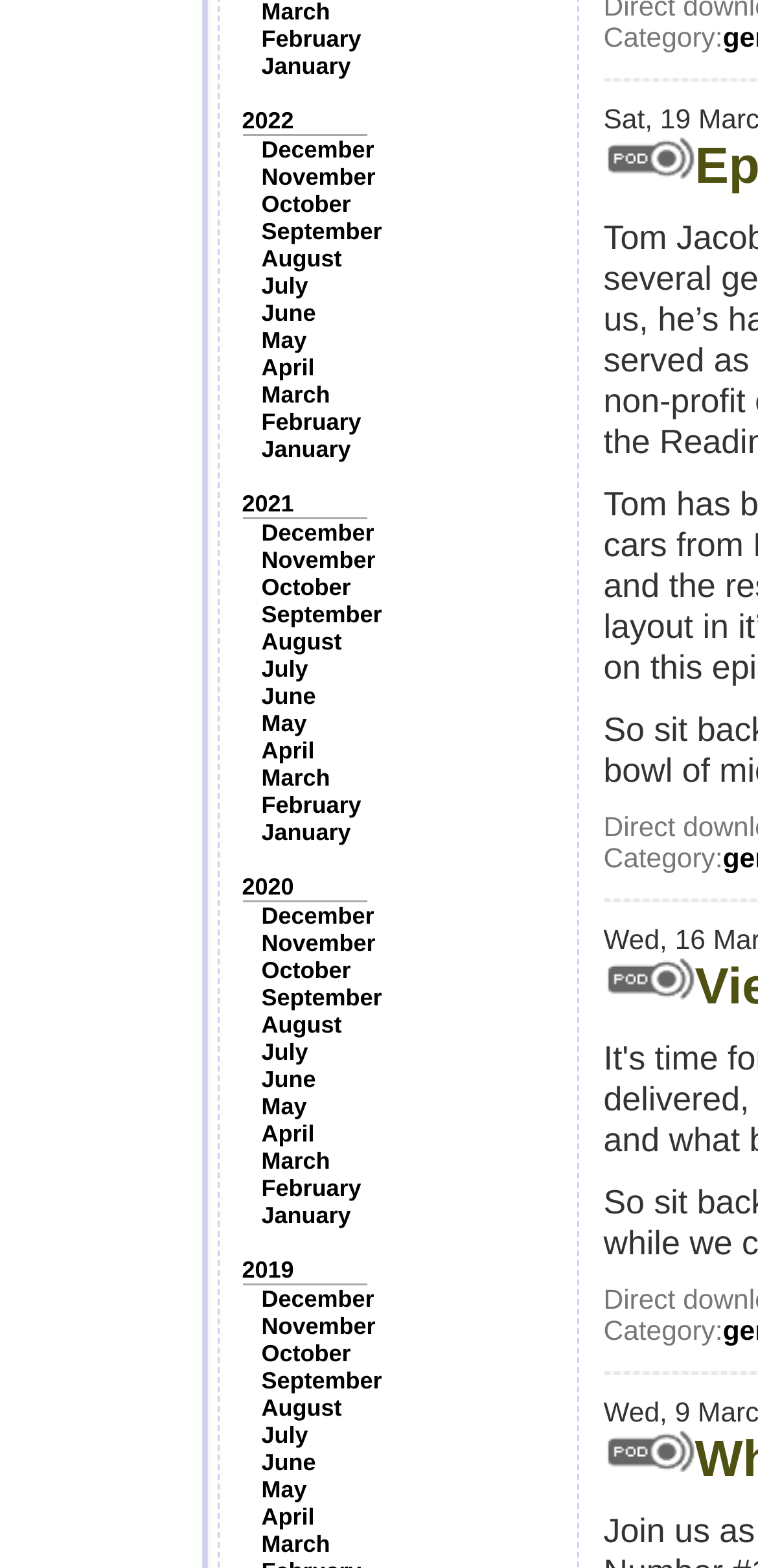Please locate the bounding box coordinates for the element that should be clicked to achieve the following instruction: "Go to 2021". Ensure the coordinates are given as four float numbers between 0 and 1, i.e., [left, top, right, bottom].

[0.319, 0.313, 0.388, 0.33]